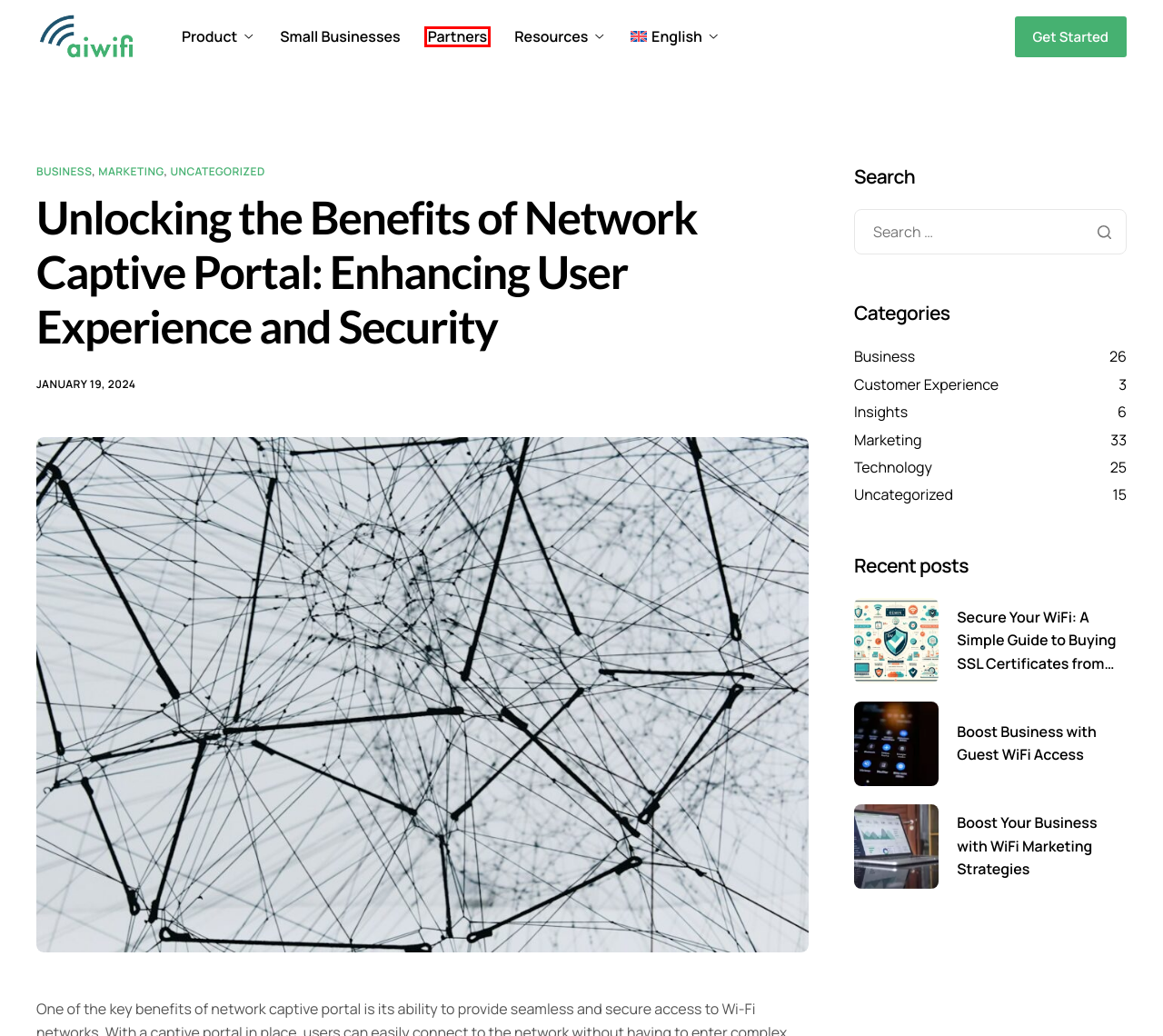Observe the webpage screenshot and focus on the red bounding box surrounding a UI element. Choose the most appropriate webpage description that corresponds to the new webpage after clicking the element in the bounding box. Here are the candidates:
A. Secure Your WiFi: A Simple Guide to Buying SSL Certificates from Namecheap - Aiwifi
B. Small Businesses - Aiwifi
C. Marketing Archives - Aiwifi
D. Uncategorized Archives - Aiwifi
E. Speak to one of our experts - Aiwifi
F. Insights Archives - Aiwifi
G. Aiwifi Partner Program - Aiwifi
H. Boost Your Business with WiFi Marketing Strategies - Aiwifi

G